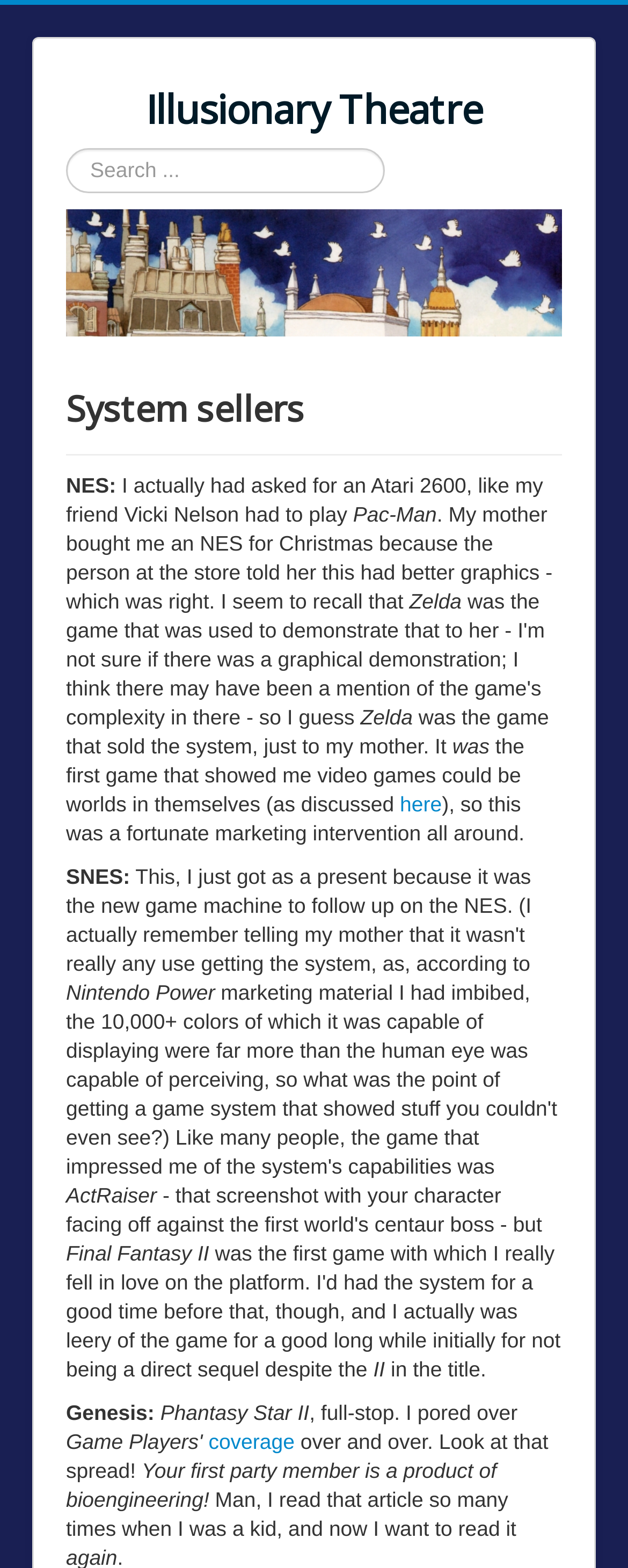What is the name of the magazine mentioned in the article?
Using the image, provide a detailed and thorough answer to the question.

The name of the magazine mentioned in the article is Nintendo Power, which is mentioned in the sentence 'Nintendo Power'.